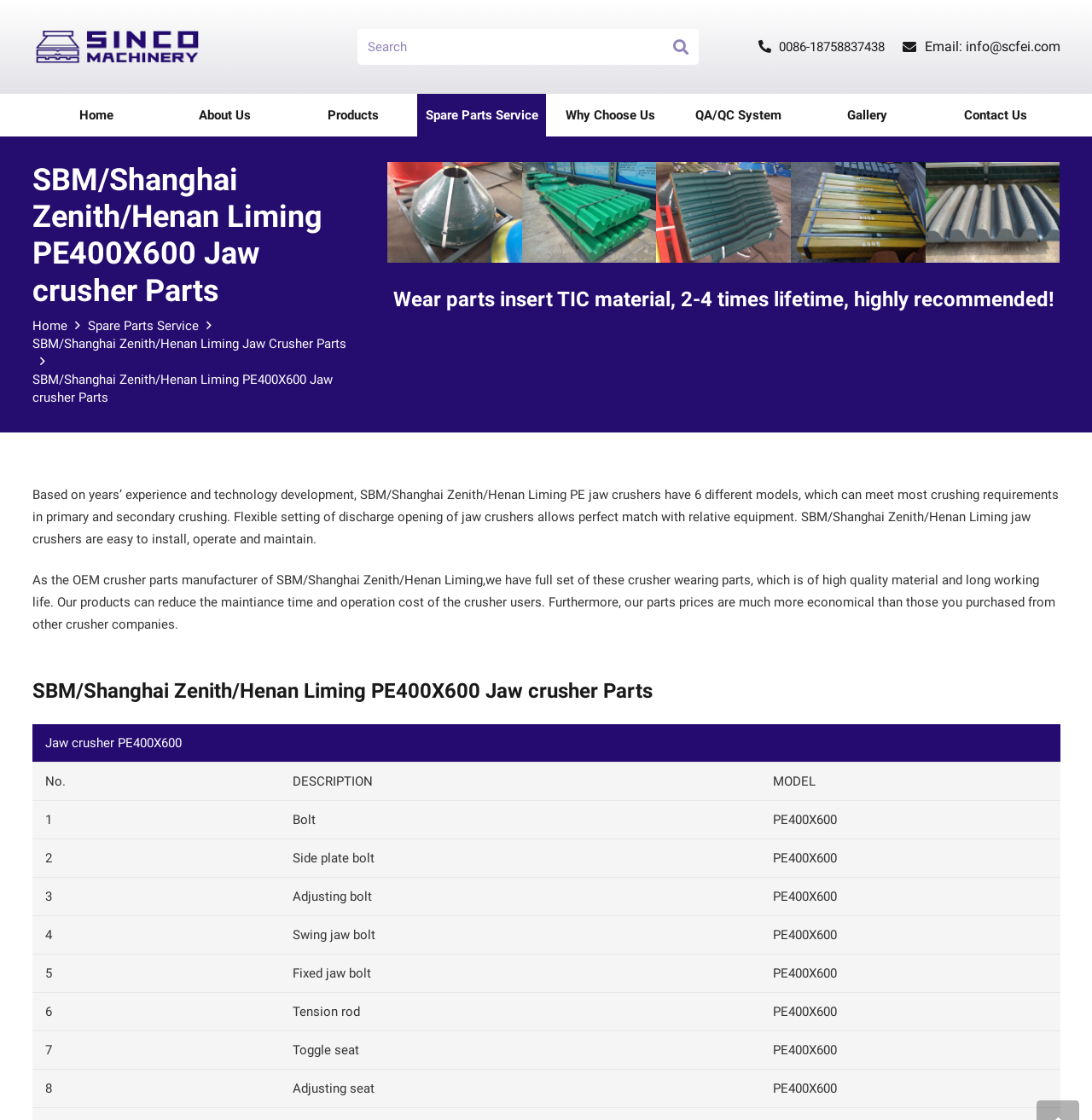Find the bounding box coordinates of the element to click in order to complete this instruction: "Check TIC INSERT (1)". The bounding box coordinates must be four float numbers between 0 and 1, denoted as [left, top, right, bottom].

[0.355, 0.145, 0.478, 0.235]